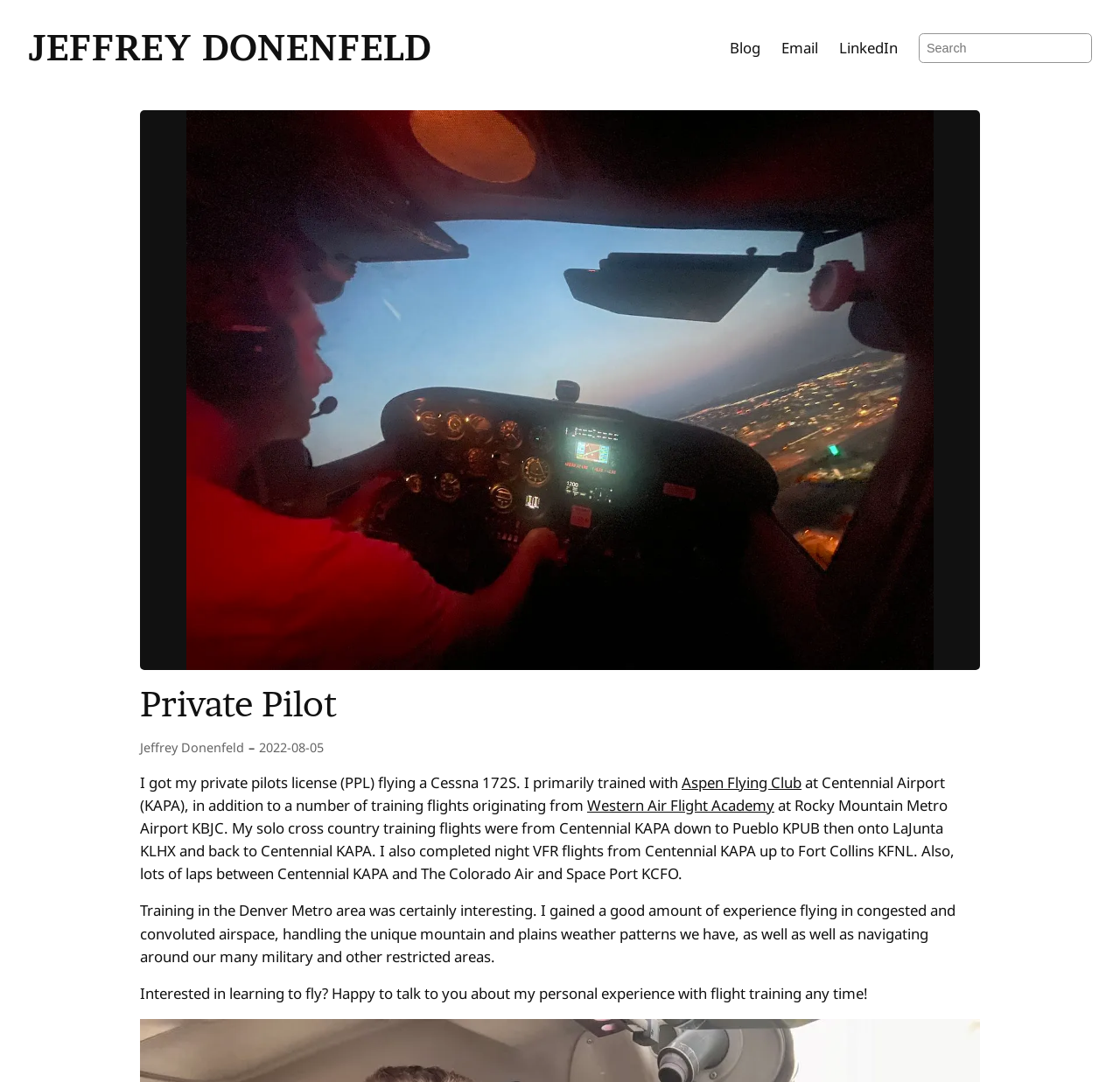Please identify the bounding box coordinates of the clickable region that I should interact with to perform the following instruction: "Click on the 'Blog' link". The coordinates should be expressed as four float numbers between 0 and 1, i.e., [left, top, right, bottom].

[0.652, 0.034, 0.679, 0.055]